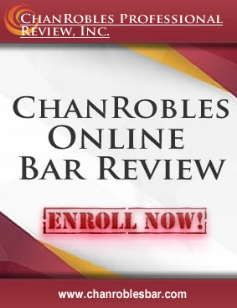What is the color of the call-to-action button?
Using the image, answer in one word or phrase.

Red